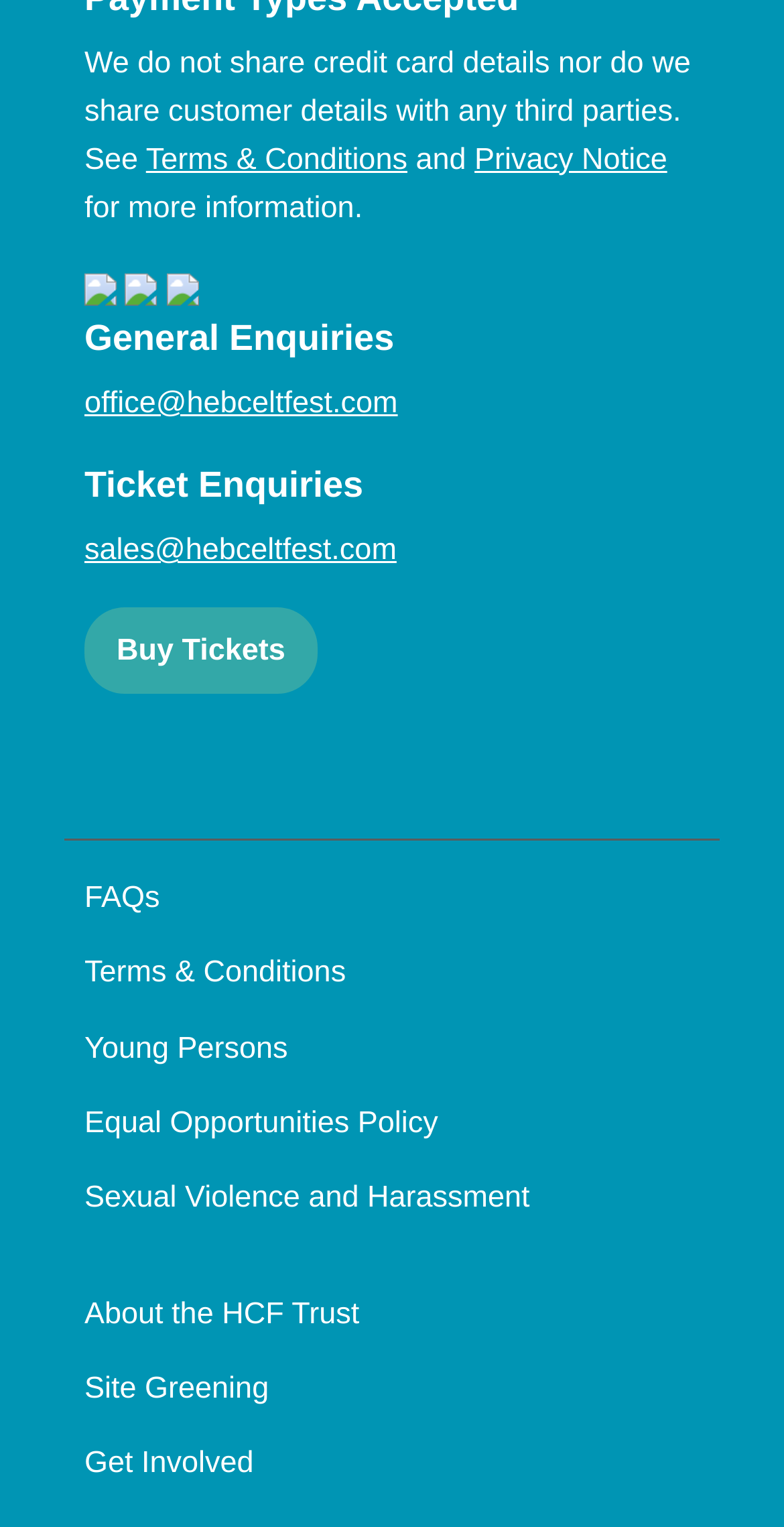Find the bounding box coordinates for the area that should be clicked to accomplish the instruction: "Read FAQs".

[0.108, 0.563, 0.892, 0.612]